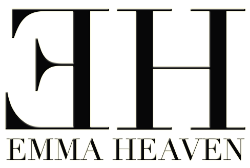What topics are discussed in Emma Heaven?
Based on the content of the image, thoroughly explain and answer the question.

The caption states that the magazine includes candid discussions on topics such as menopause and sexuality, encouraging readers to embrace their identities and explore new perspectives.